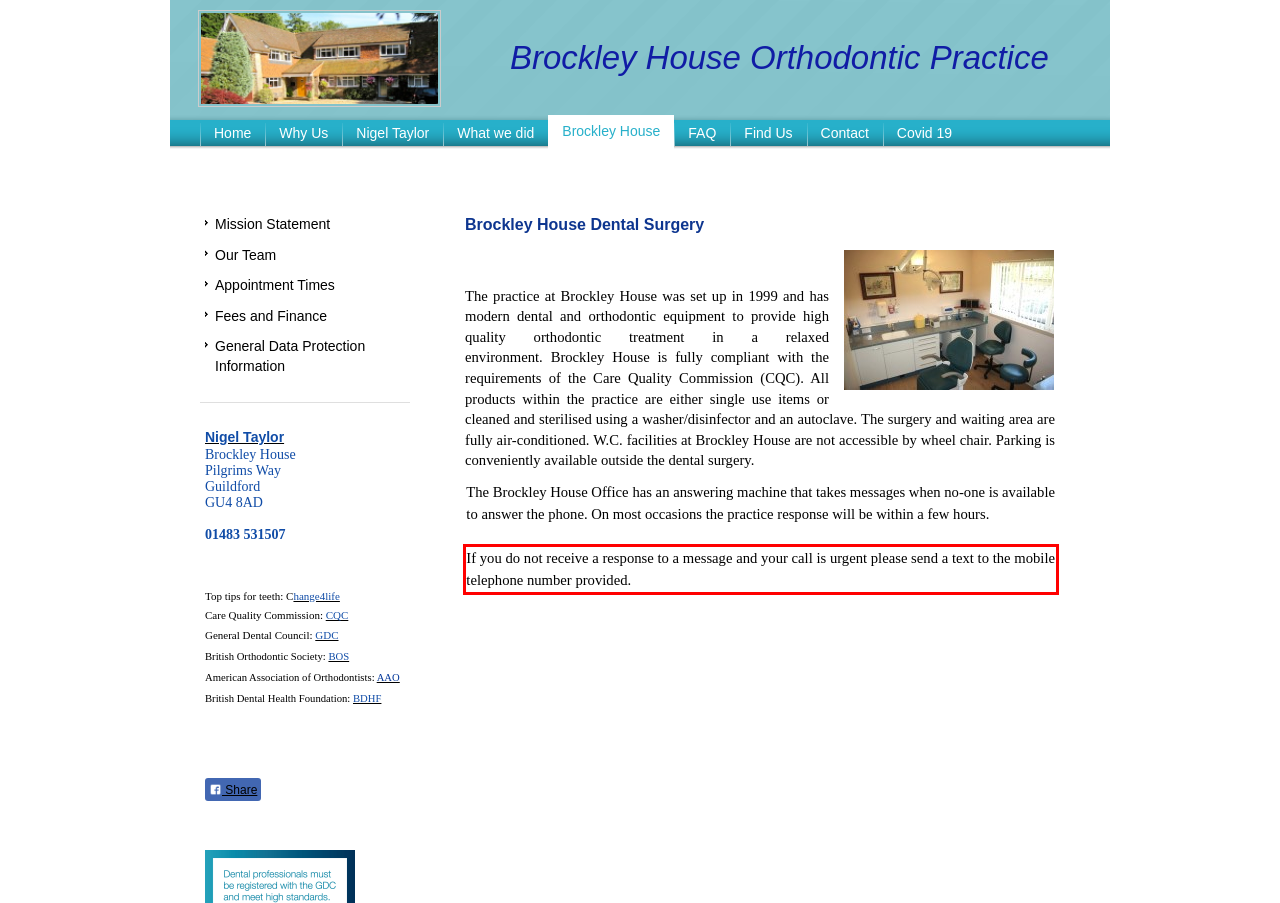Given a webpage screenshot with a red bounding box, perform OCR to read and deliver the text enclosed by the red bounding box.

If you do not receive a response to a message and your call is urgent please send a text to the mobile telephone number provided.